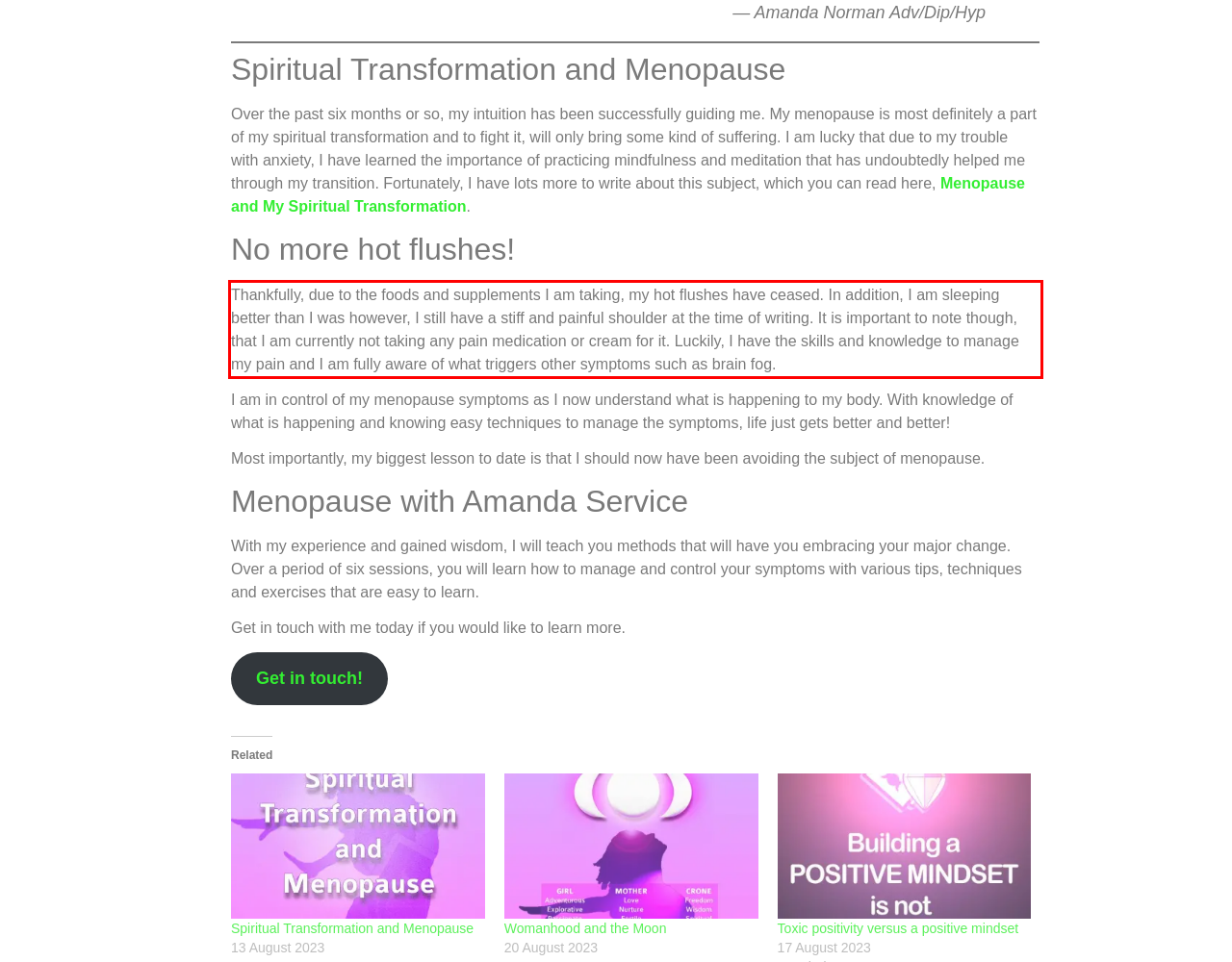Review the screenshot of the webpage and recognize the text inside the red rectangle bounding box. Provide the extracted text content.

Thankfully, due to the foods and supplements I am taking, my hot flushes have ceased. In addition, I am sleeping better than I was however, I still have a stiff and painful shoulder at the time of writing. It is important to note though, that I am currently not taking any pain medication or cream for it. Luckily, I have the skills and knowledge to manage my pain and I am fully aware of what triggers other symptoms such as brain fog.